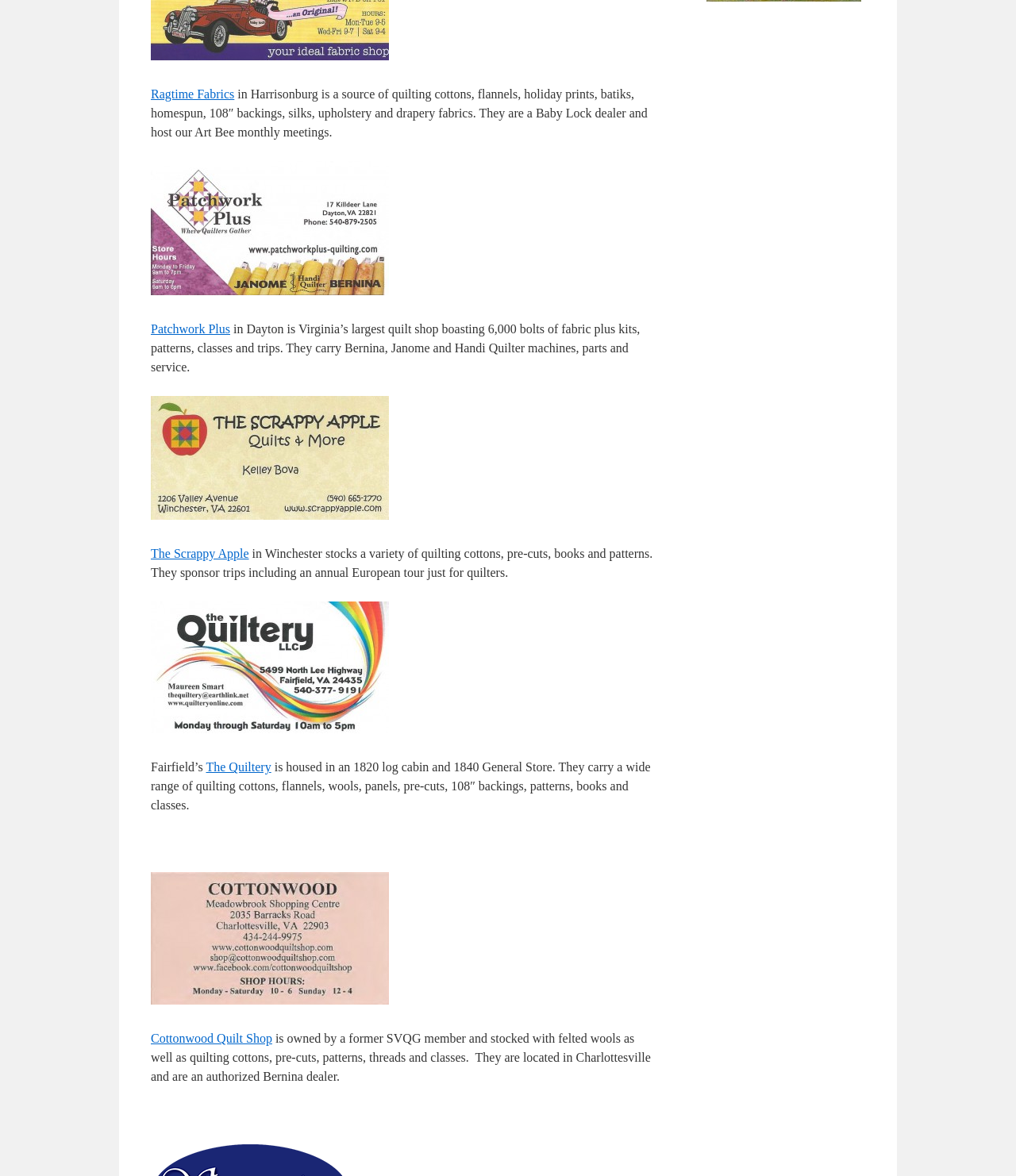Find the bounding box of the element with the following description: "The Quiltery". The coordinates must be four float numbers between 0 and 1, formatted as [left, top, right, bottom].

[0.203, 0.647, 0.267, 0.658]